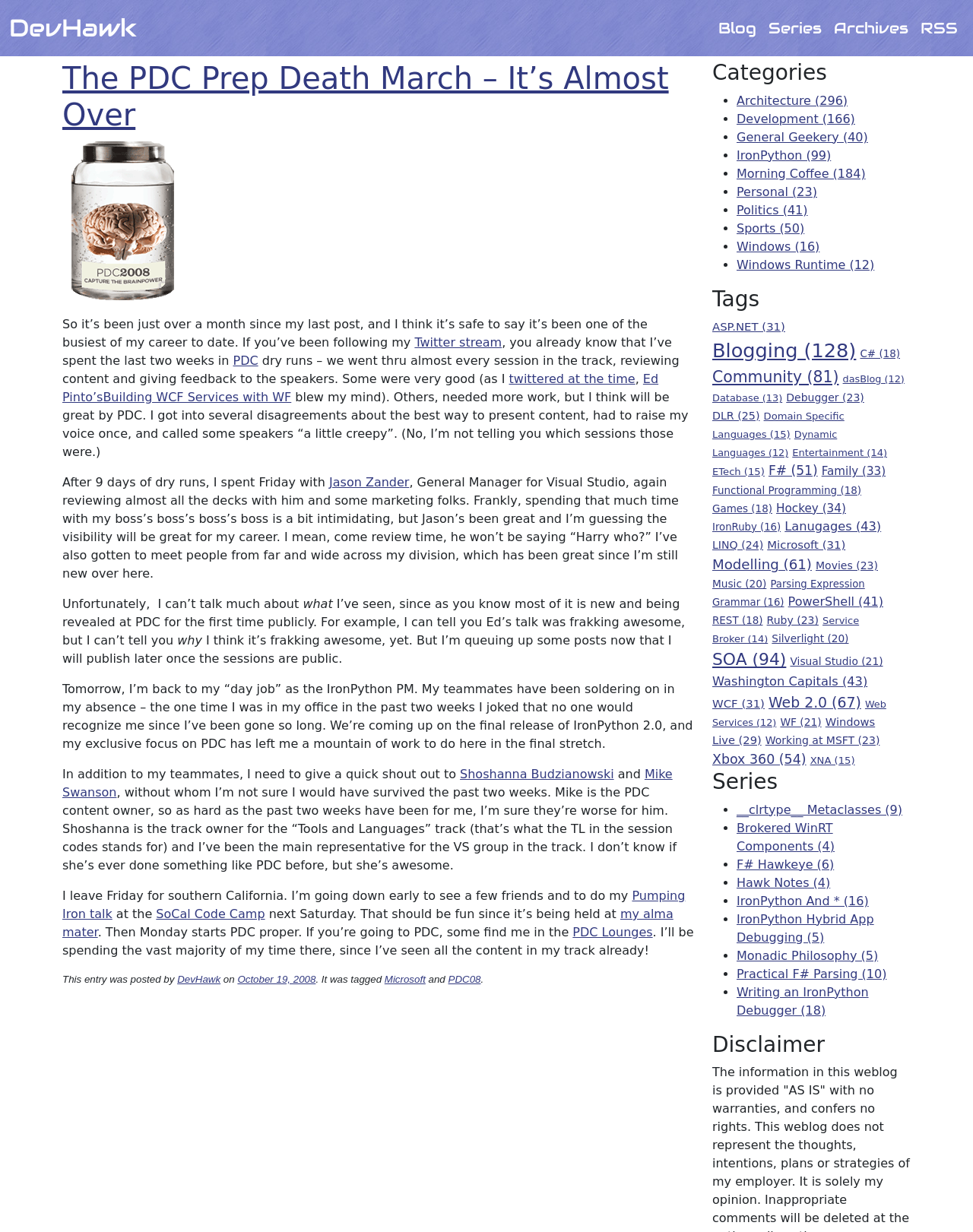Identify the bounding box coordinates of the region that should be clicked to execute the following instruction: "Follow the link to PDC".

[0.239, 0.287, 0.265, 0.299]